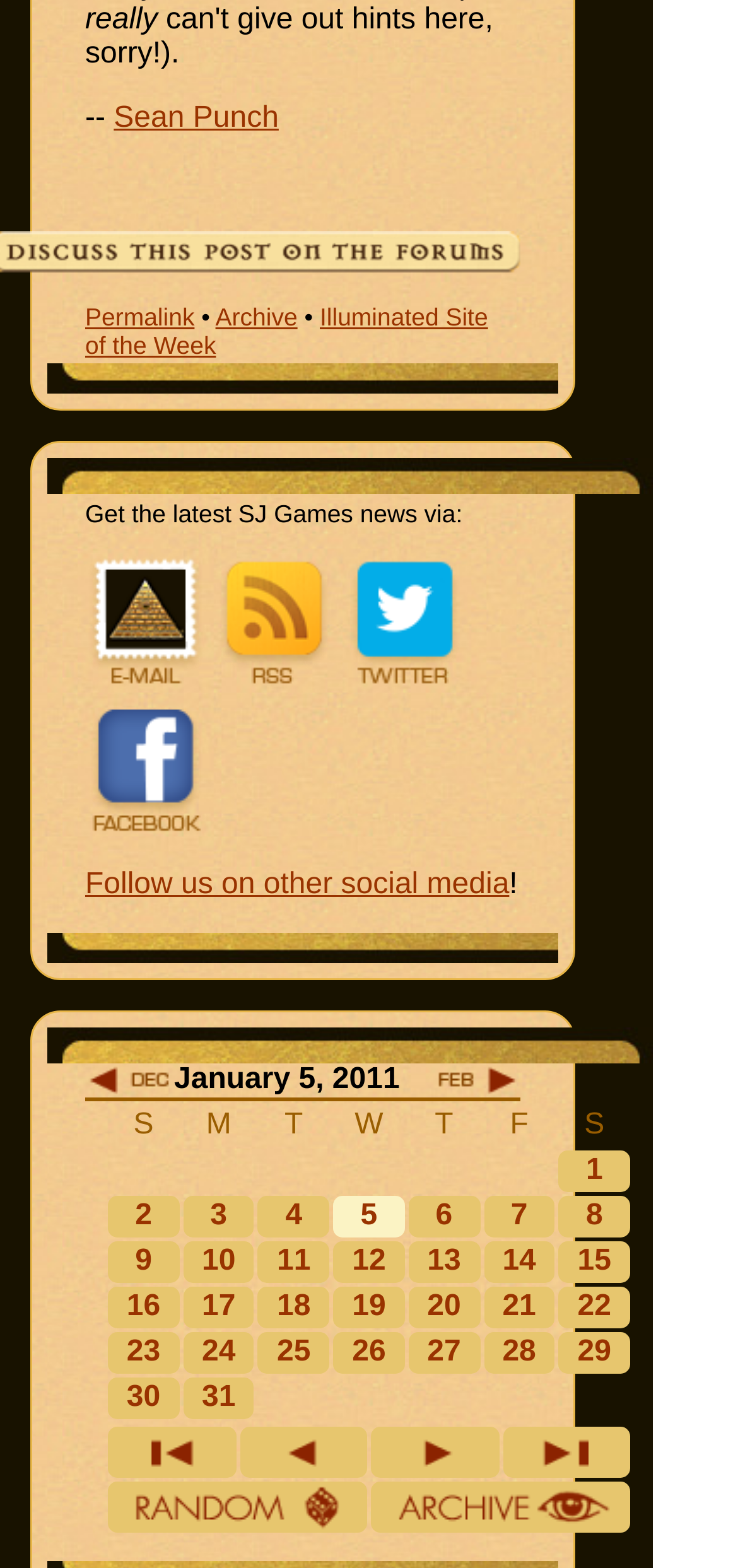Please determine the bounding box coordinates of the element's region to click in order to carry out the following instruction: "Get the latest news via RSS". The coordinates should be four float numbers between 0 and 1, i.e., [left, top, right, bottom].

[0.291, 0.425, 0.455, 0.445]